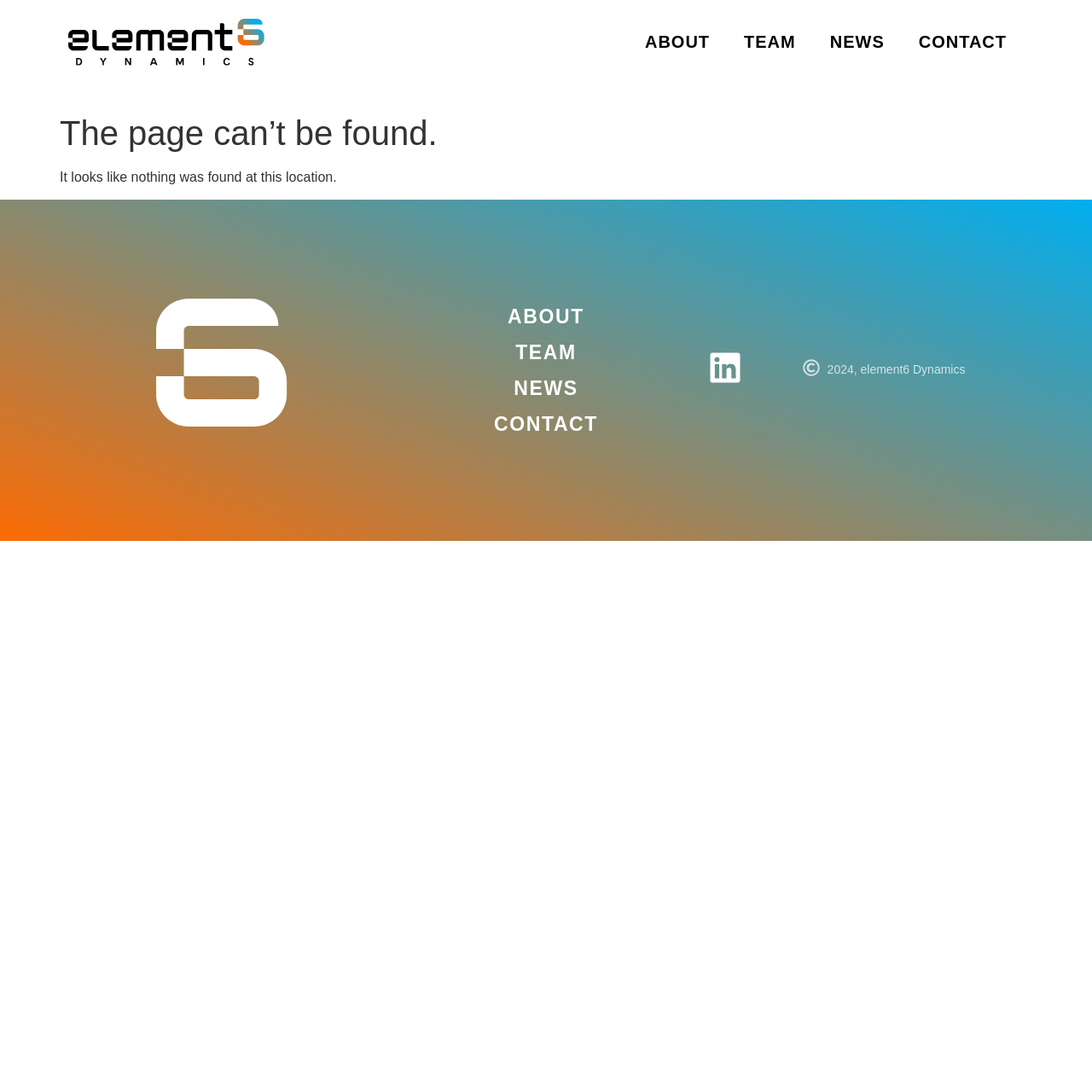Answer the question with a single word or phrase: 
What is the company name mentioned at the bottom?

element6 Dynamics